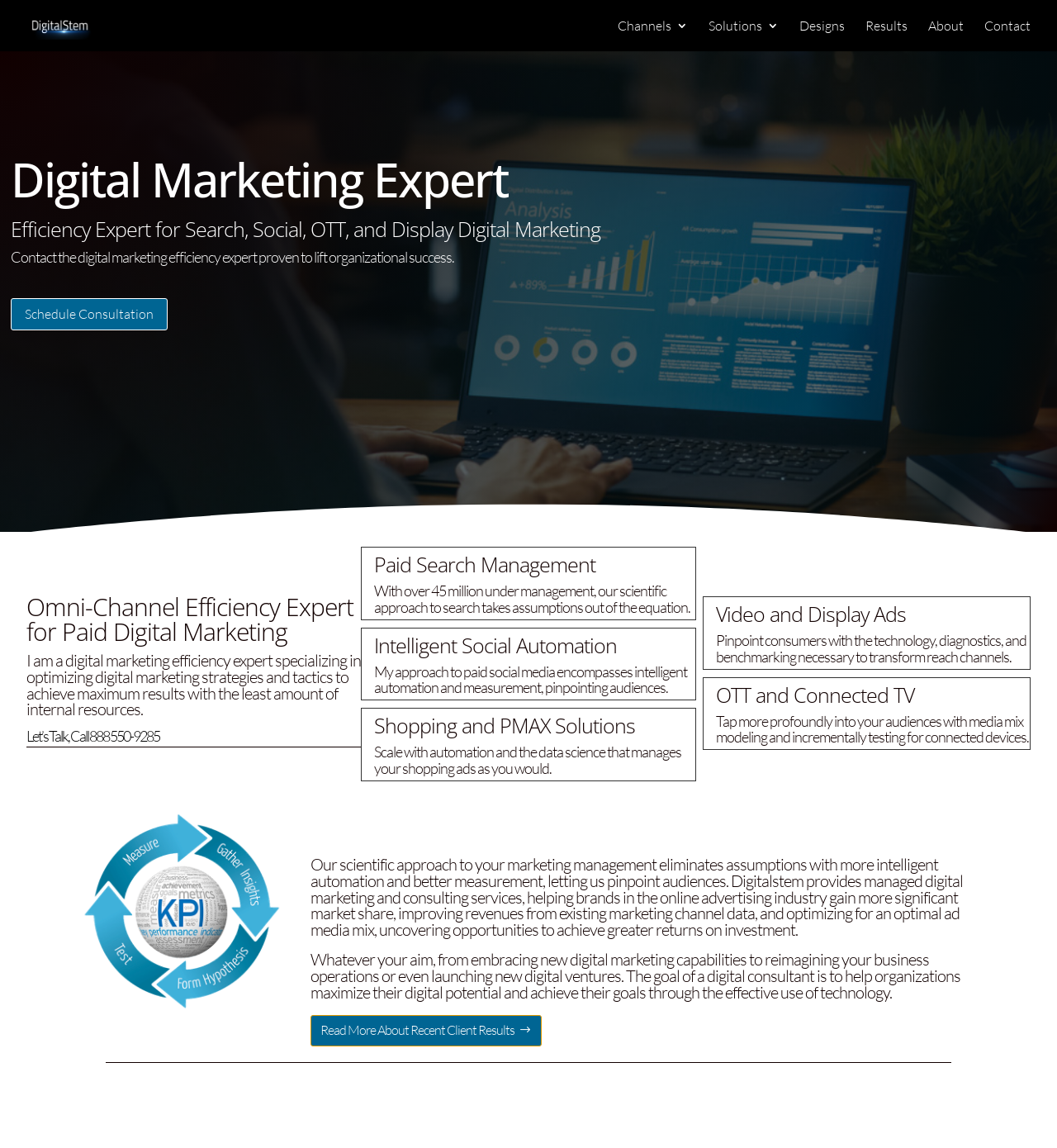Refer to the image and provide an in-depth answer to the question:
What can be scheduled?

Based on the webpage, a consultation can be scheduled. This is evident from the link 'Schedule Consultation $'.